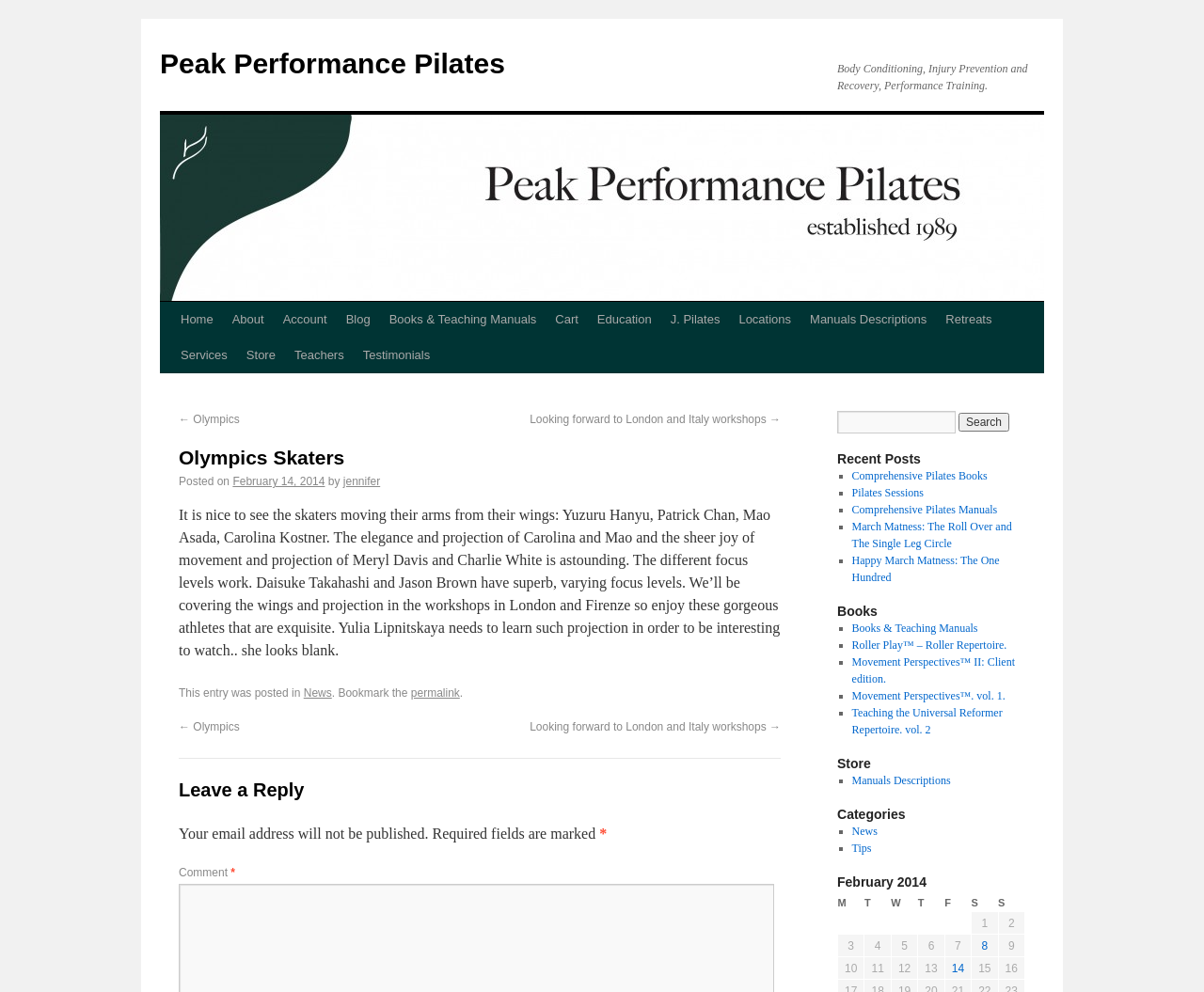Please examine the image and provide a detailed answer to the question: What is the author of the blog post?

The author of the blog post is Jennifer, as indicated by the text 'by jennifer' at the bottom of the post, which credits her as the writer of the article.